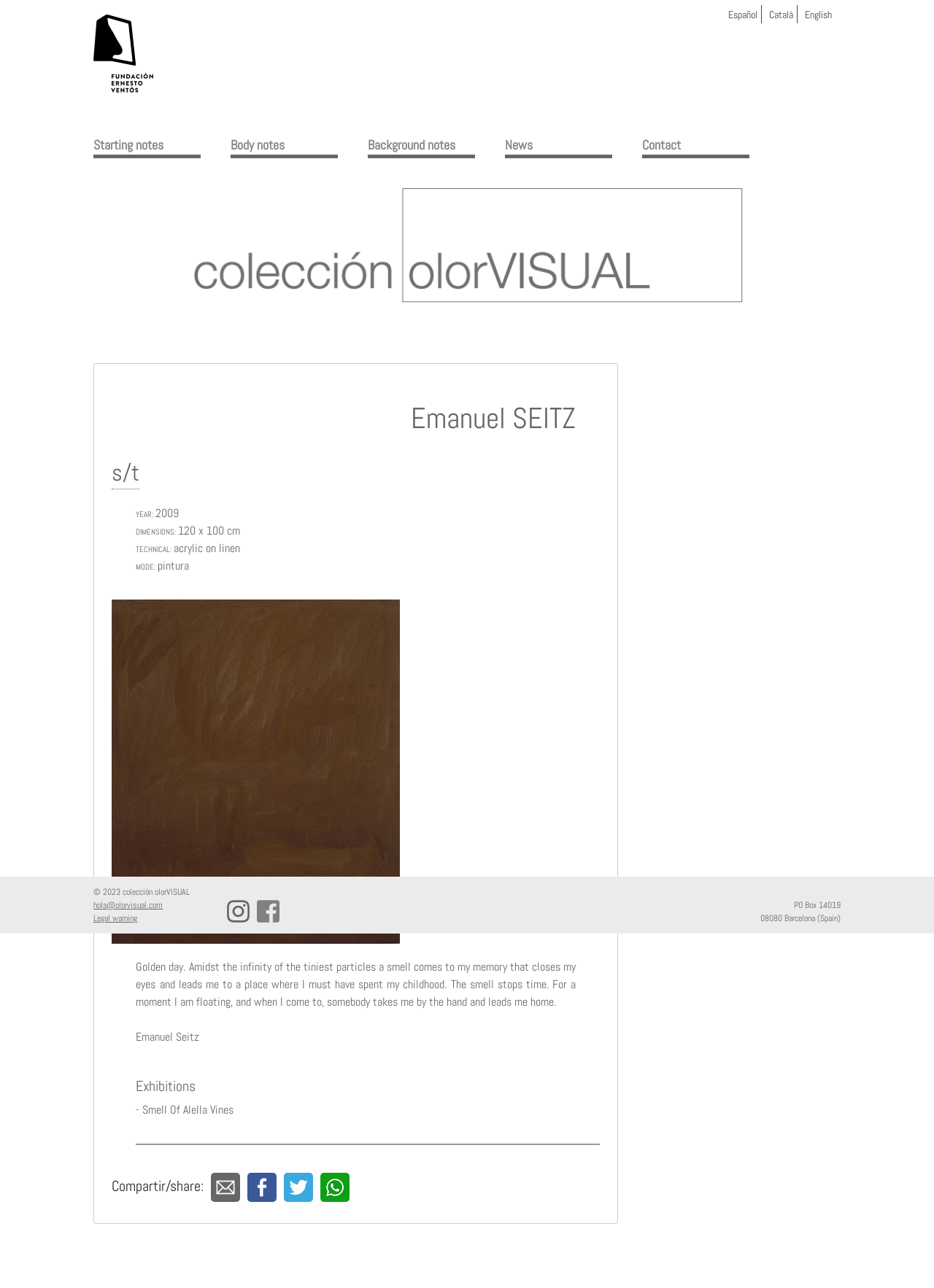Locate the bounding box of the user interface element based on this description: "parent_node: Starting notes".

[0.1, 0.063, 0.164, 0.075]